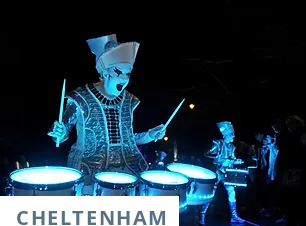Give a short answer to this question using one word or a phrase:
What is the atmosphere of the festival?

Captivating